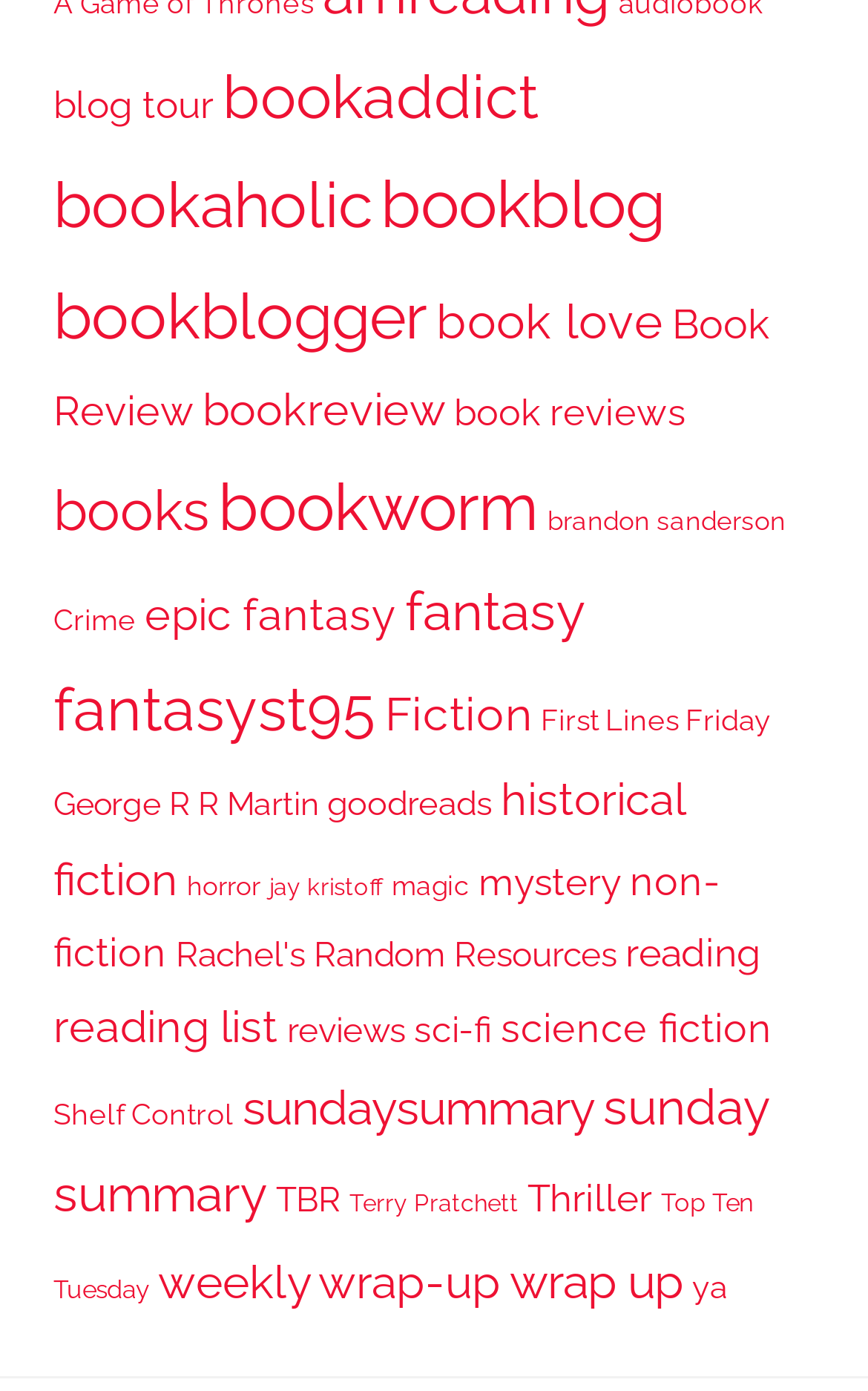Determine the bounding box coordinates of the section to be clicked to follow the instruction: "Click on 'blog tour'". The coordinates should be given as four float numbers between 0 and 1, formatted as [left, top, right, bottom].

[0.062, 0.059, 0.246, 0.091]